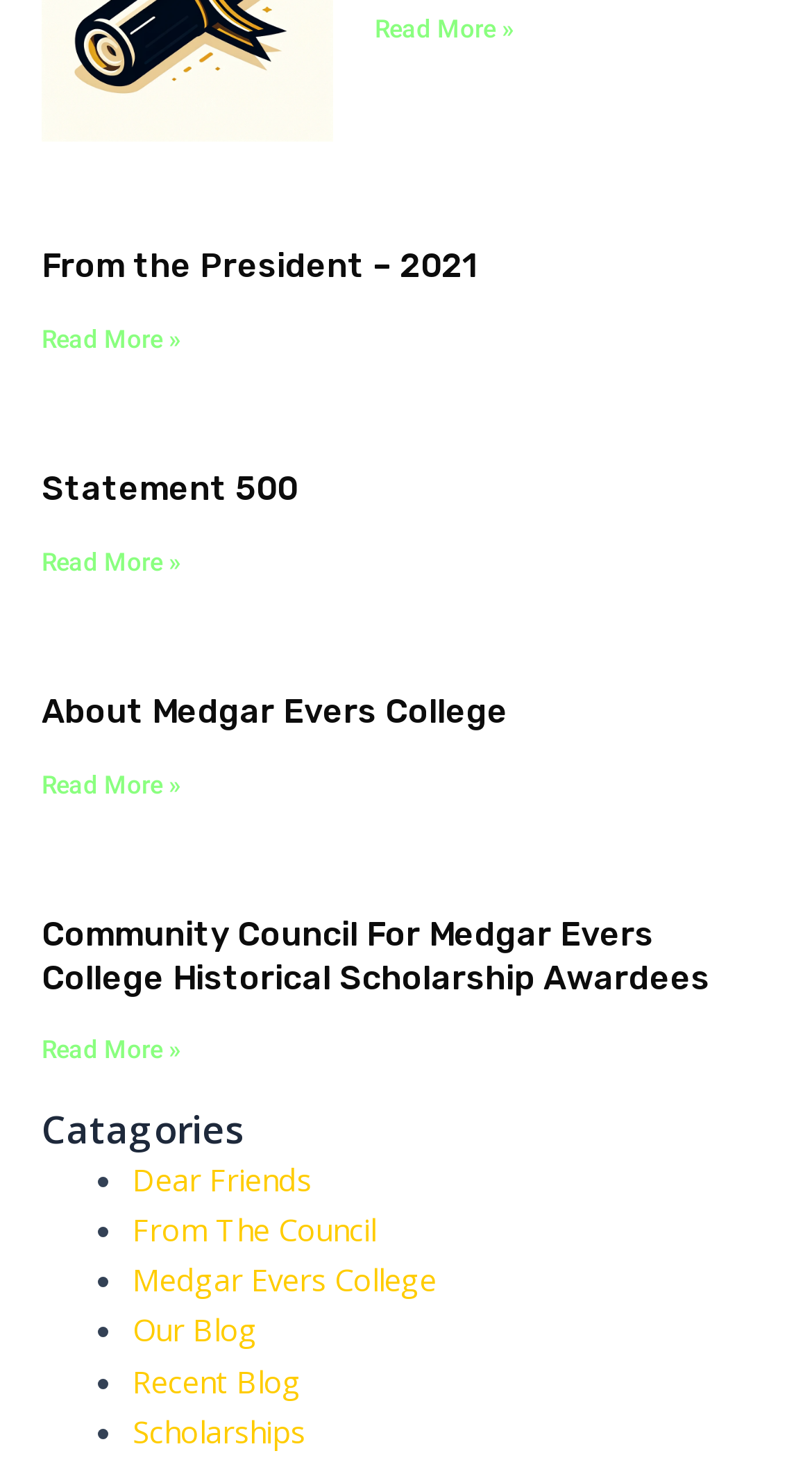Please provide a one-word or short phrase answer to the question:
What is the title of the first article?

From the President – 2021